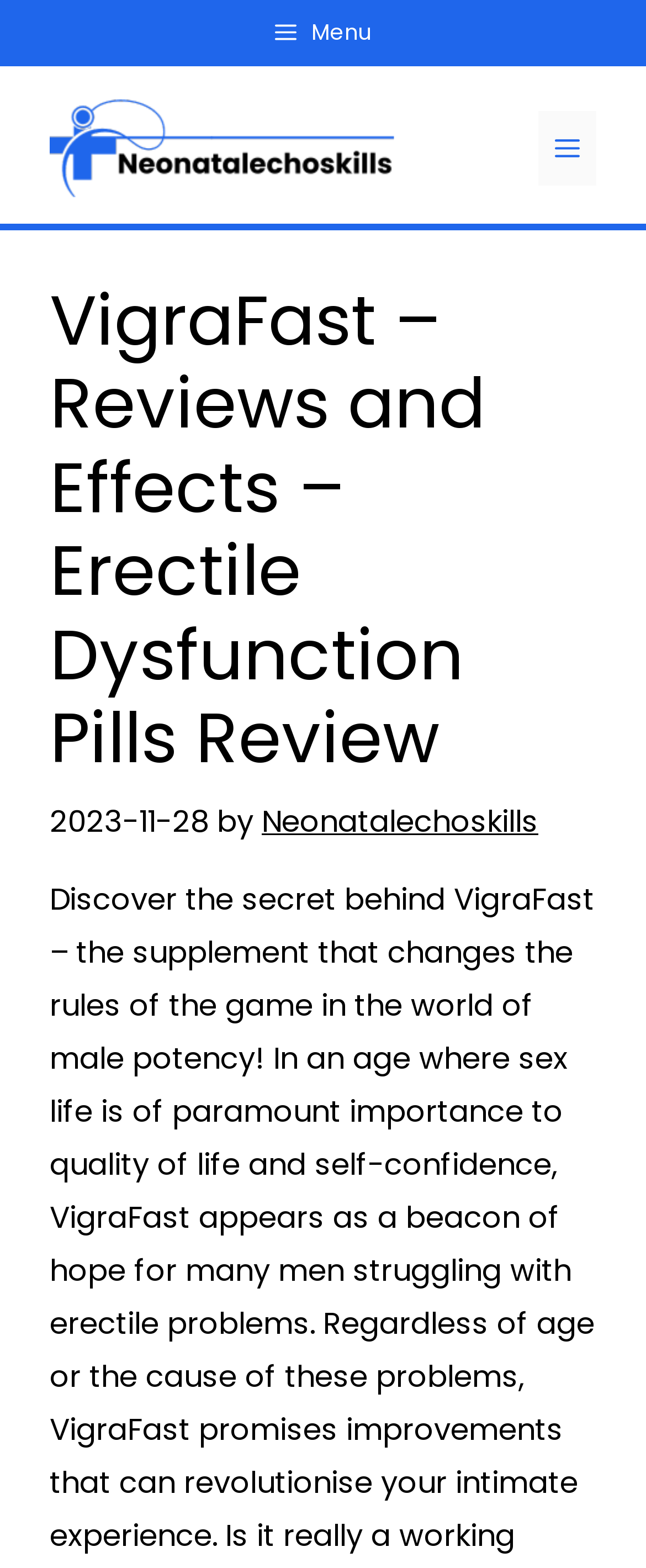Who is the author of the review?
Look at the image and answer with only one word or phrase.

Neonatalechoskills